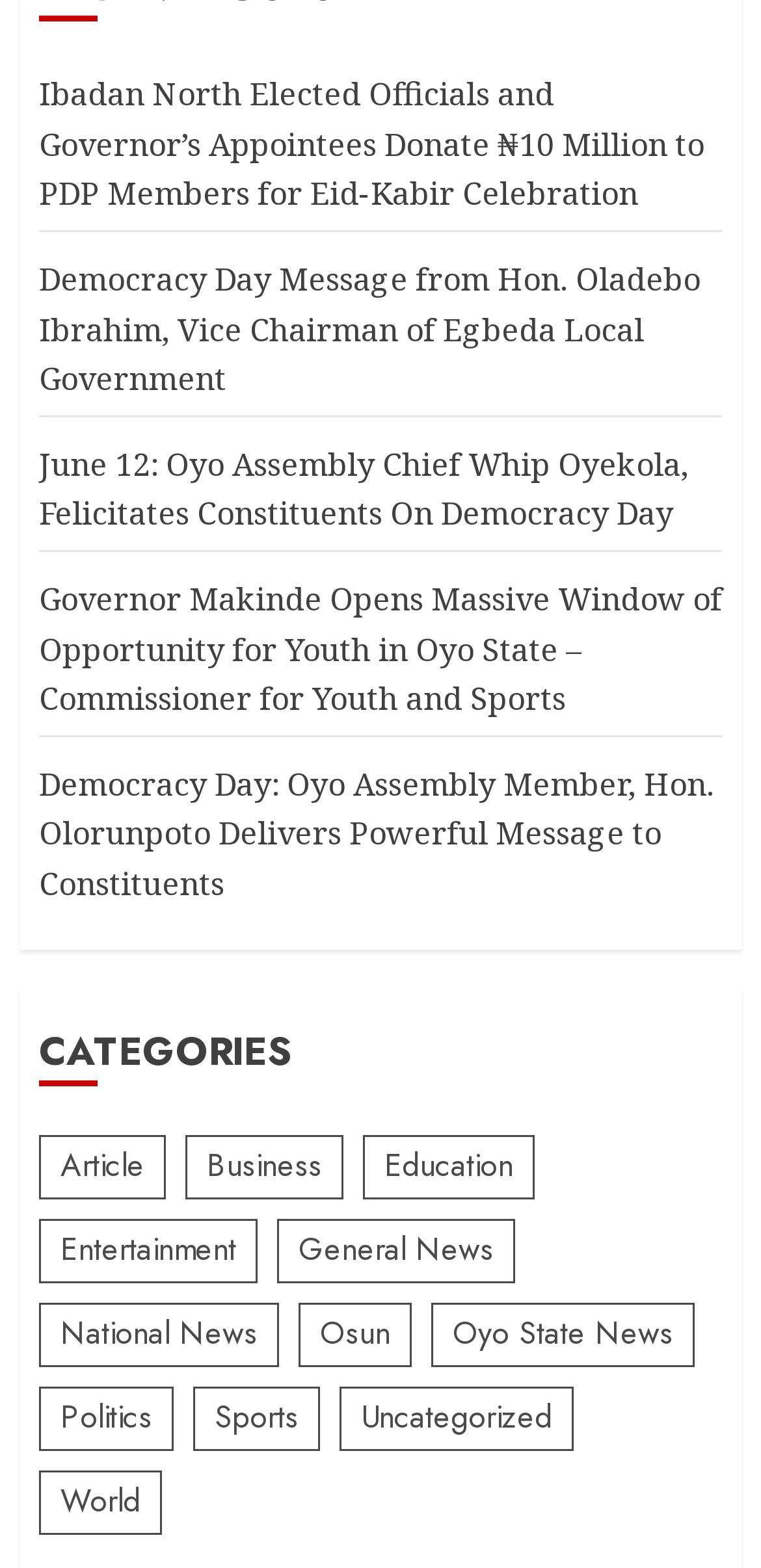Find the bounding box coordinates of the area that needs to be clicked in order to achieve the following instruction: "Explore Entertainment news". The coordinates should be specified as four float numbers between 0 and 1, i.e., [left, top, right, bottom].

[0.051, 0.777, 0.338, 0.818]